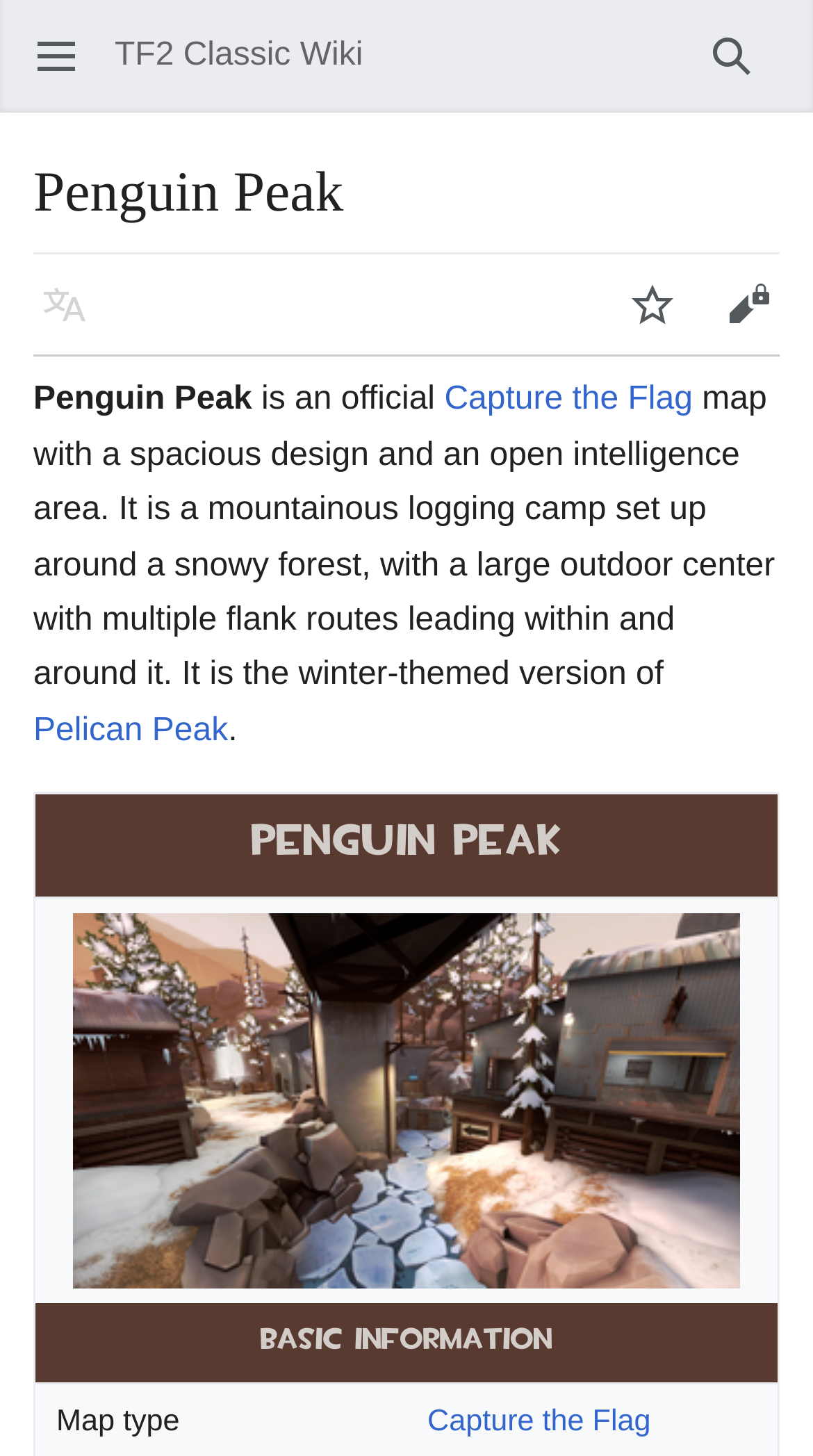What is the game mode of the map?
Provide a detailed and well-explained answer to the question.

The game mode of the map can be found in the link element that says 'Capture the Flag'. This is also mentioned in the description of the map, which says it is a 'Capture the Flag map'.